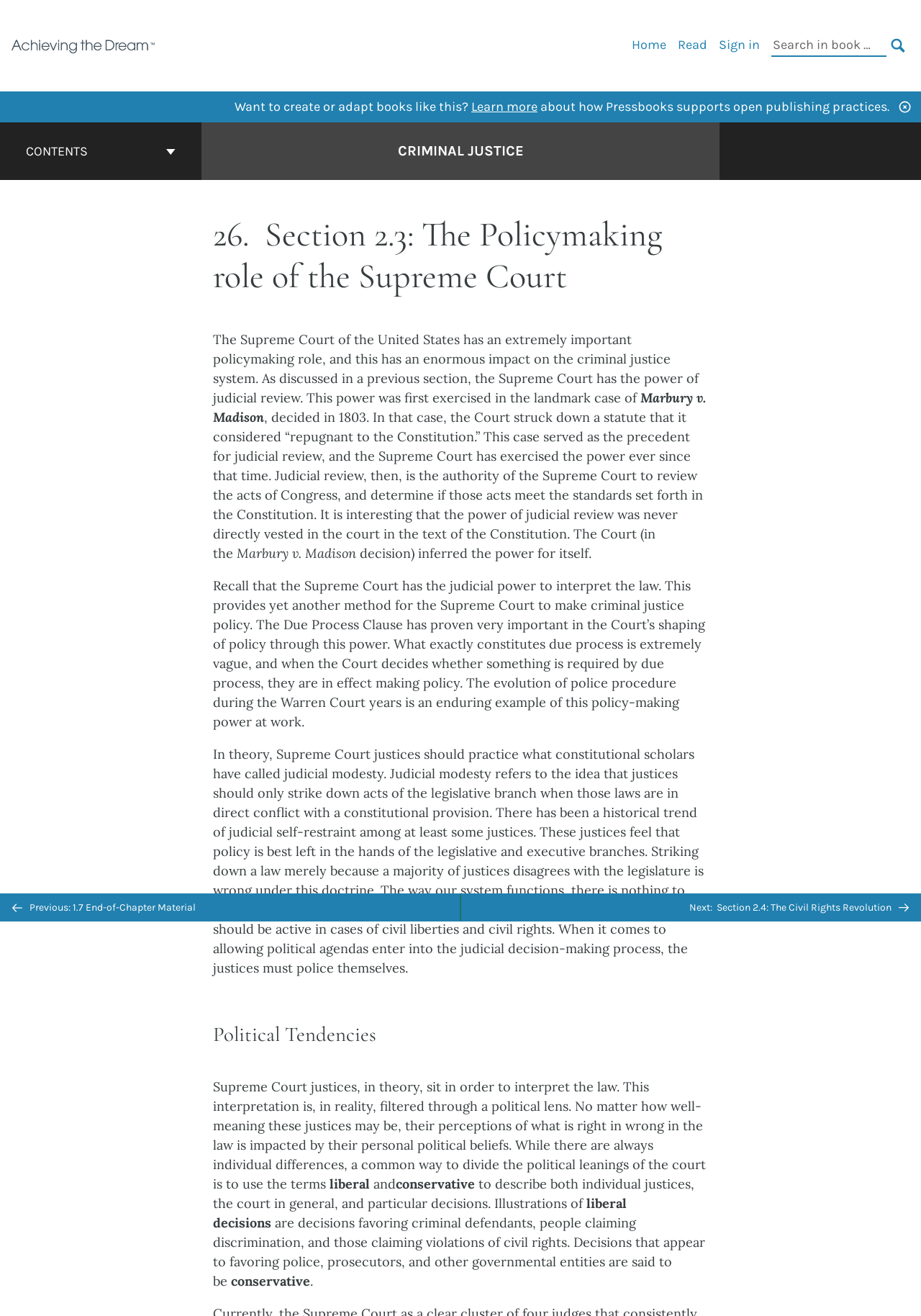Write an elaborate caption that captures the essence of the webpage.

This webpage is about Section 2.3: The Policymaking role of the Supreme Court – Criminal Justice. At the top left corner, there is a logo for Achieving the Dream | OER Course Library, accompanied by a link to the course library. To the right of the logo, there is a primary navigation menu with links to Home, Read, and Sign in, as well as a search bar with a search button.

Below the navigation menu, there is a promotional text encouraging users to create or adapt books like this, with a link to learn more. Next to this text, there is a description of how Pressbooks supports open publishing practices.

On the left side of the page, there is a book contents navigation menu with a button to expand or collapse the menu. The menu includes a link to the cover page of Criminal Justice.

The main content of the page is divided into sections, starting with a heading that reads "Section 2.3: The Policymaking role of the Supreme Court". The text explains the policymaking role of the Supreme Court and its impact on the criminal justice system, including the power of judicial review and the interpretation of the law. The text also discusses the concept of judicial modesty and the political tendencies of Supreme Court justices.

At the bottom of the page, there is a previous/next navigation menu with links to the previous chapter and the next section, as well as a button to go back to the top of the page.